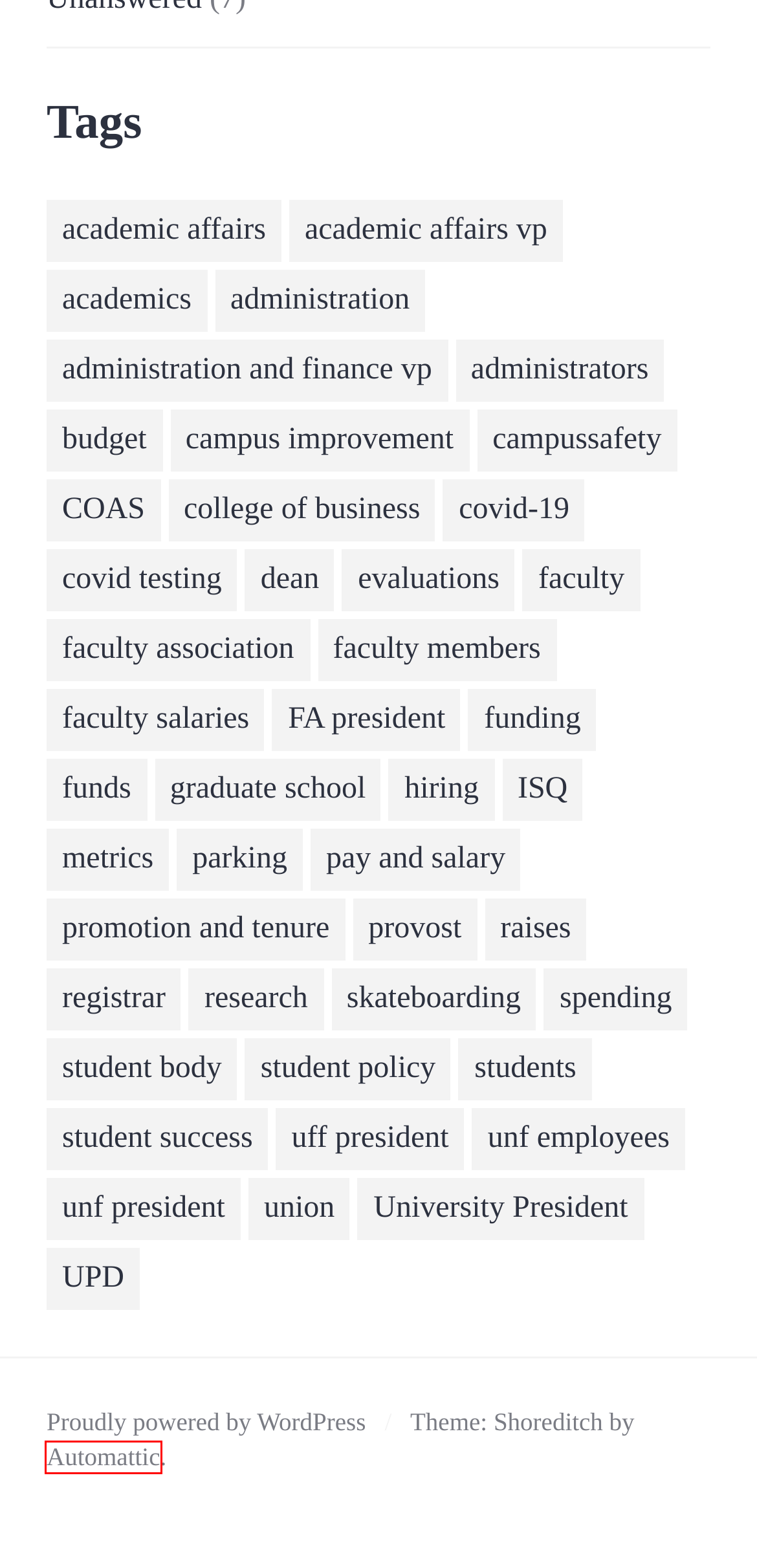Examine the screenshot of a webpage with a red rectangle bounding box. Select the most accurate webpage description that matches the new webpage after clicking the element within the bounding box. Here are the candidates:
A. 2015-2016 – UNF Faculty Association Questions and Answers
B. Blog Tool, Publishing Platform, and CMS – WordPress.org
C. 2014-2015 – UNF Faculty Association Questions and Answers
D. University President – UNF Faculty Association Questions and Answers
E. academic affairs – UNF Faculty Association Questions and Answers
F. students – UNF Faculty Association Questions and Answers
G. WordPress Themes — WordPress.com
H. 2016-2017 – UNF Faculty Association Questions and Answers

G